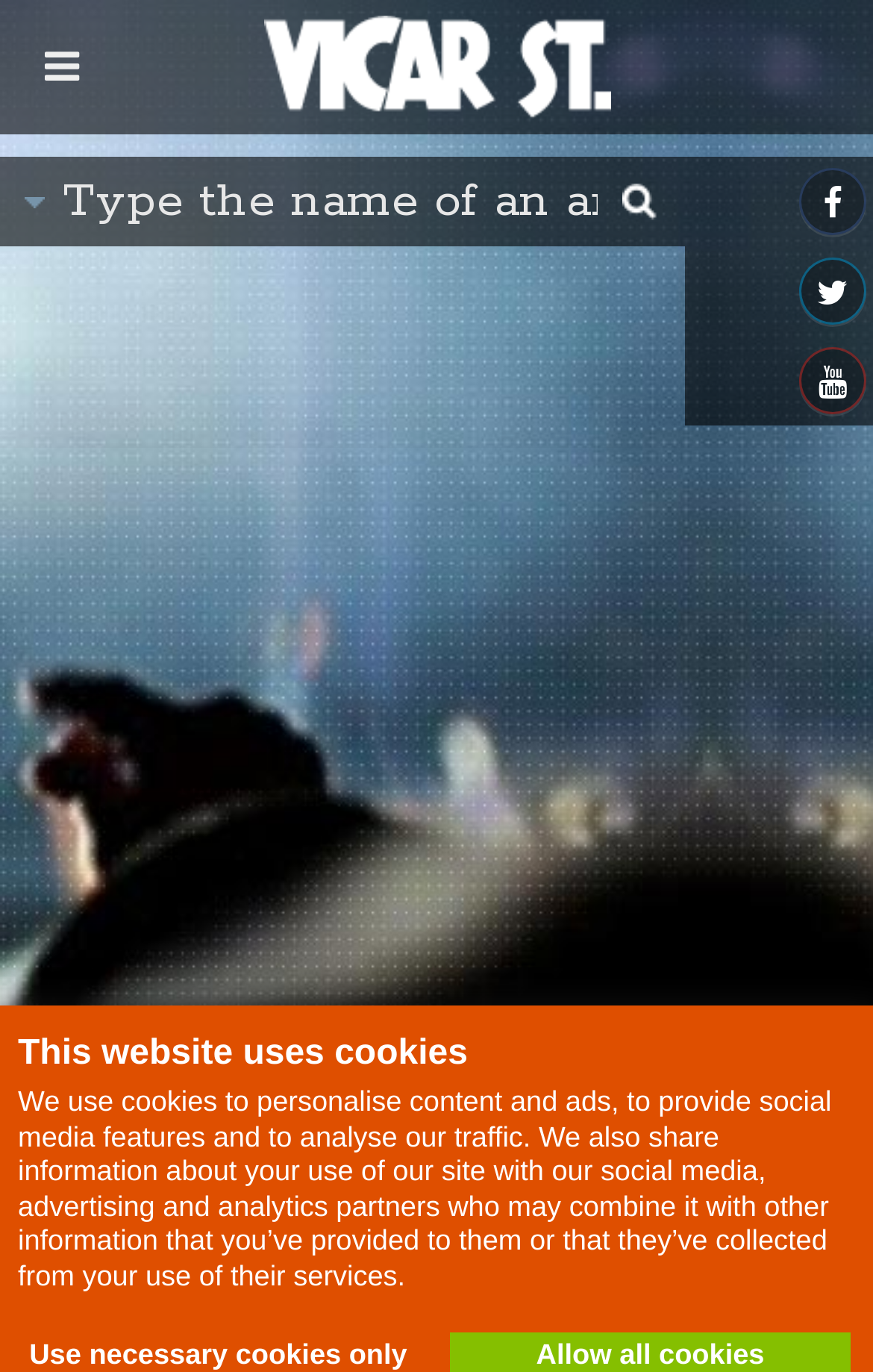Provide the bounding box coordinates of the HTML element described by the text: "title="Share on LinkedIn"".

[0.385, 0.46, 0.456, 0.504]